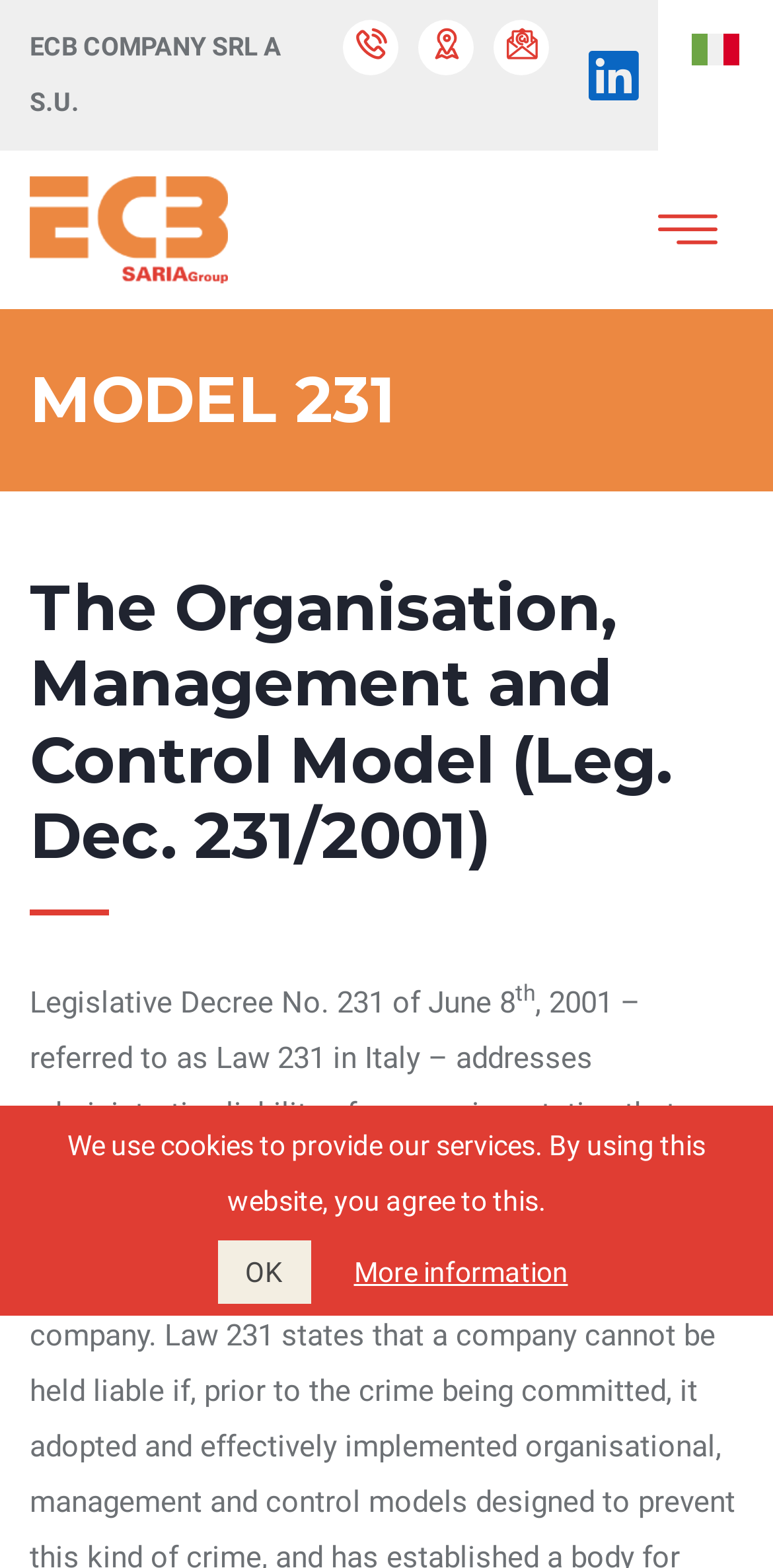What is the name of the company?
Answer the question with detailed information derived from the image.

I found the company name by looking at the static text element at the top of the page, which reads 'ECB COMPANY SRL A S.U.'.